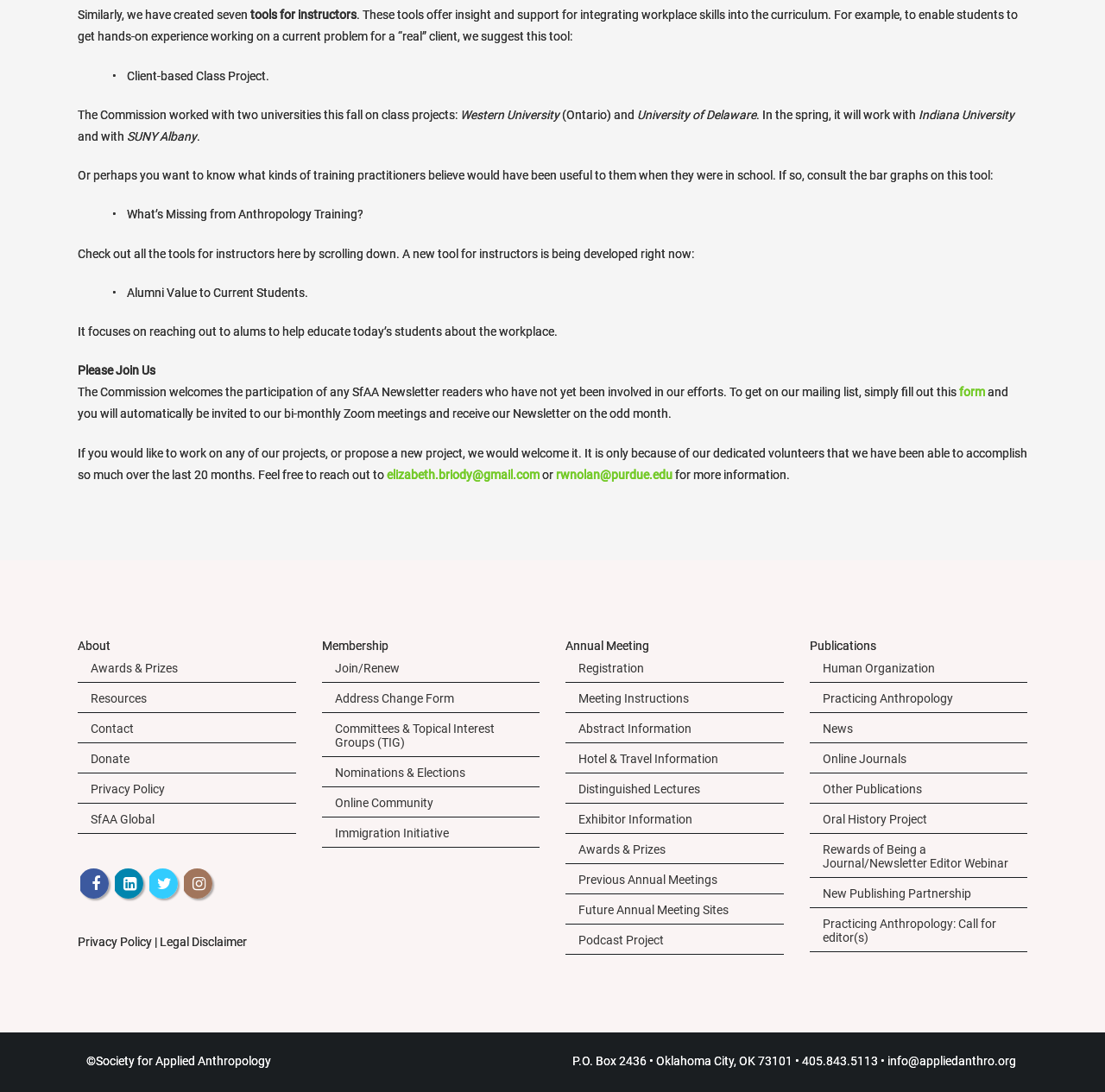Please give a succinct answer using a single word or phrase:
What is the email address to contact for more information?

elizabeth.briody@gmail.com